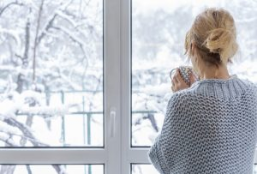Generate an elaborate caption that includes all aspects of the image.

A woman stands by a window, comfortably wrapped in a cozy sweater, holding a warm beverage in her hands. She gazes out at a winter wonderland, where a blanket of snow covers the ground and branches outside. The scene evokes a sense of serenity and warmth, contrasting the cold landscape beyond. This imagery resonates with the theme of home comfort and energy savings, highlighting the importance of efficient heating as temperatures drop. Tips for saving on heating bills, such as weather stripping and utilizing ceiling fans, are crucial during this chilly season, making this moment both relatable and timely for those looking to enhance their home's energy efficiency.